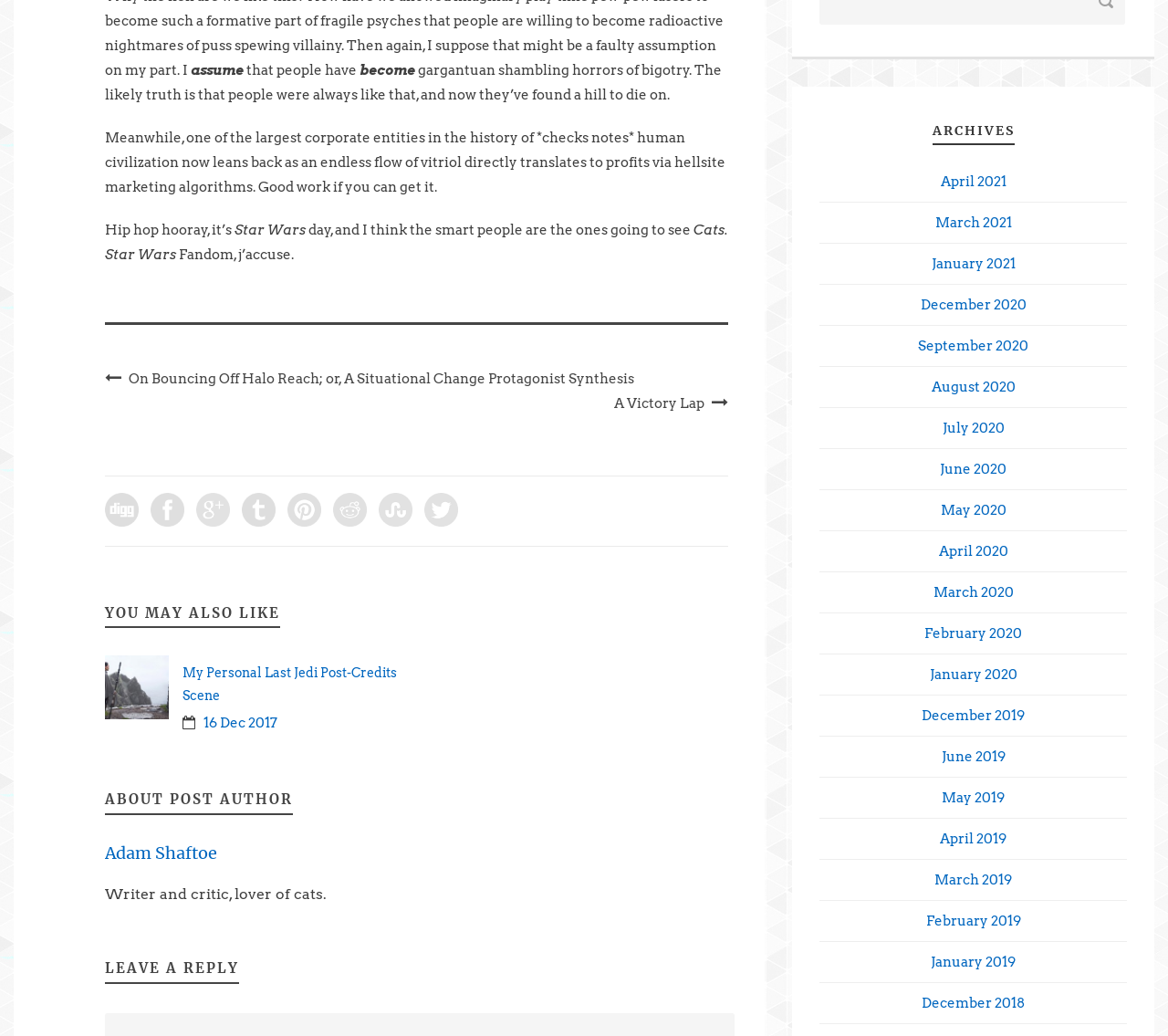Please determine the bounding box coordinates of the area that needs to be clicked to complete this task: 'View archives from April 2021'. The coordinates must be four float numbers between 0 and 1, formatted as [left, top, right, bottom].

[0.805, 0.167, 0.861, 0.183]